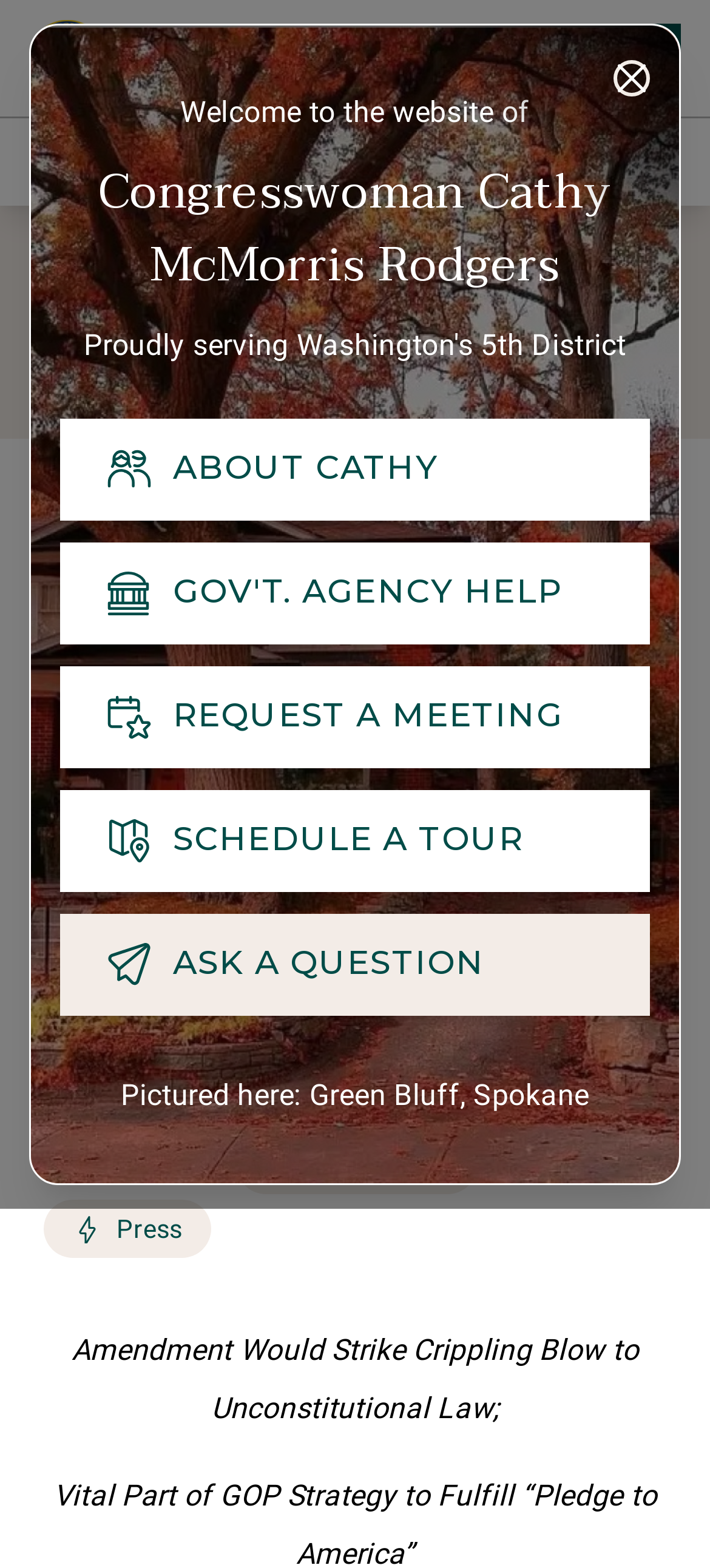Determine the bounding box coordinates of the clickable region to carry out the instruction: "Click on the link to the news page".

None